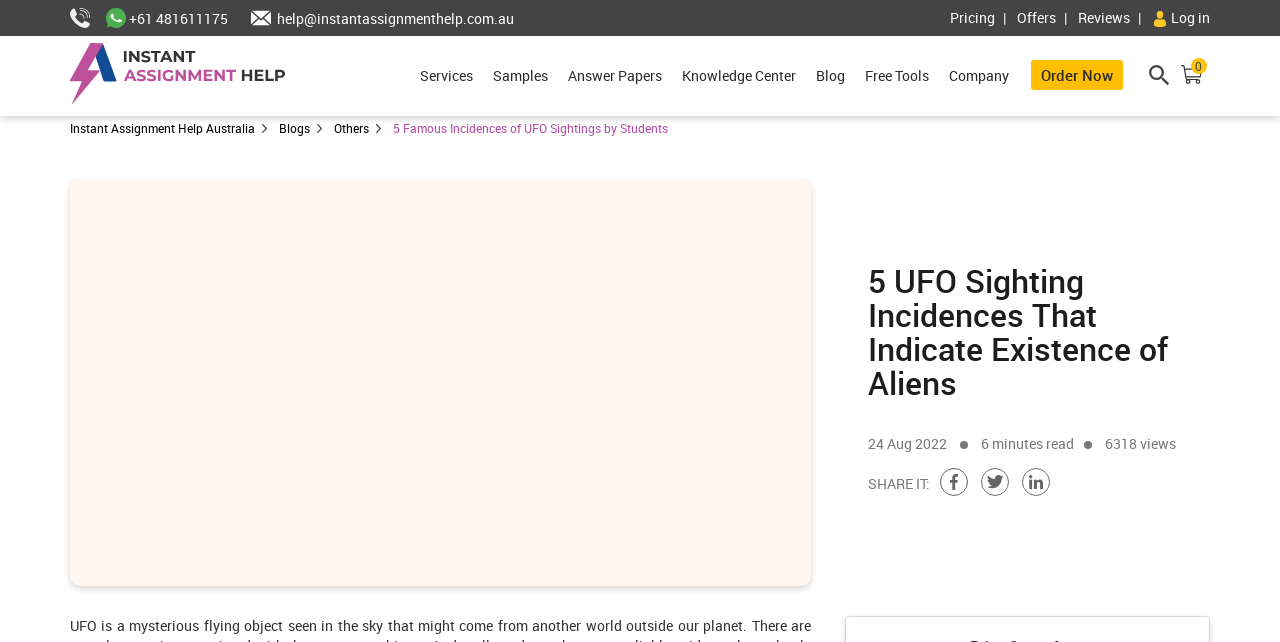Predict the bounding box coordinates of the area that should be clicked to accomplish the following instruction: "Order now". The bounding box coordinates should consist of four float numbers between 0 and 1, i.e., [left, top, right, bottom].

[0.805, 0.094, 0.877, 0.141]